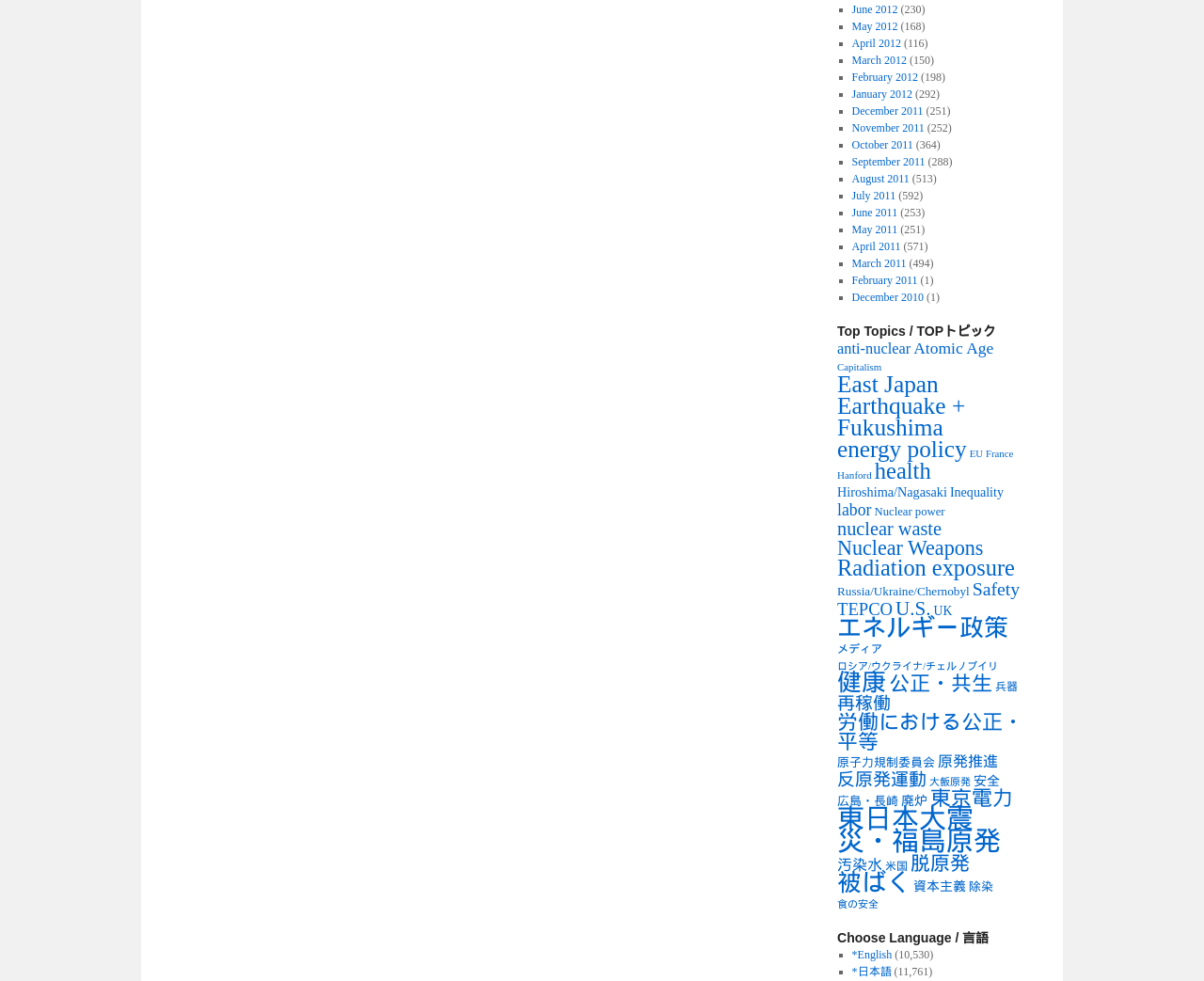Can you specify the bounding box coordinates of the area that needs to be clicked to fulfill the following instruction: "View Top Topics"?

[0.695, 0.329, 0.852, 0.346]